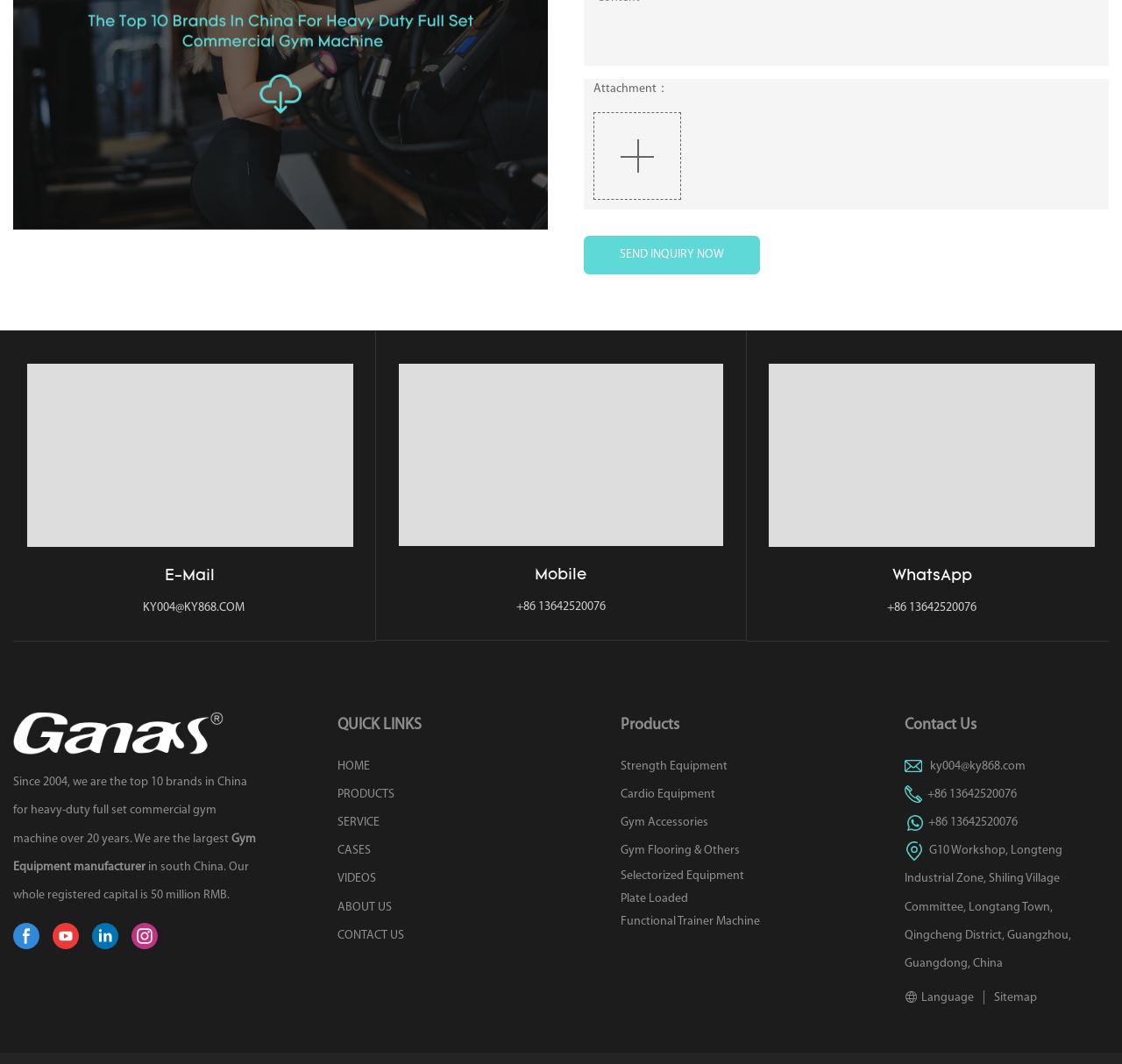Please find the bounding box coordinates (top-left x, top-left y, bottom-right x, bottom-right y) in the screenshot for the UI element described as follows: Language

[0.806, 0.931, 0.87, 0.944]